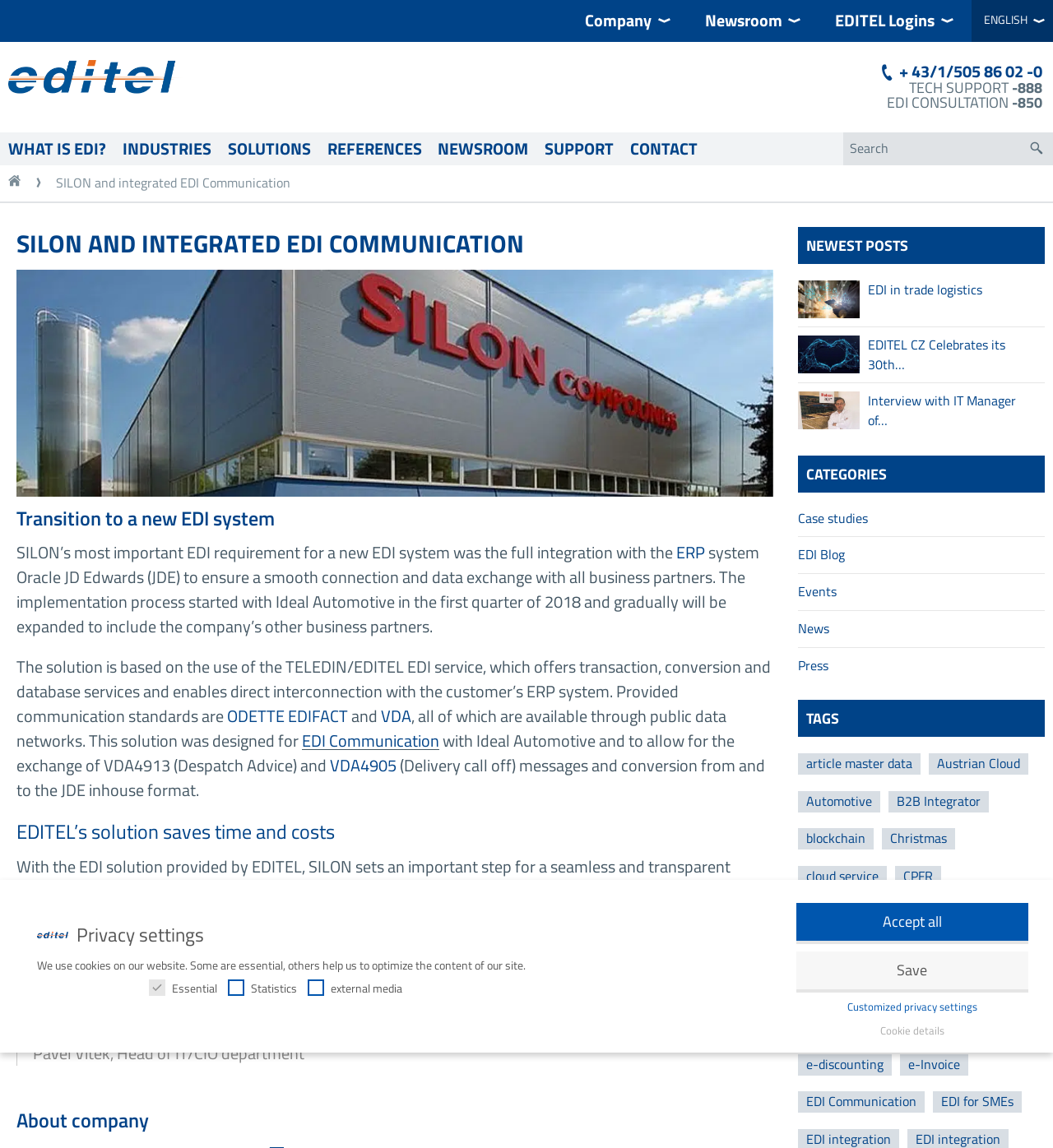Please determine the bounding box coordinates of the element's region to click in order to carry out the following instruction: "Check the newest posts". The coordinates should be four float numbers between 0 and 1, i.e., [left, top, right, bottom].

[0.758, 0.198, 0.992, 0.23]